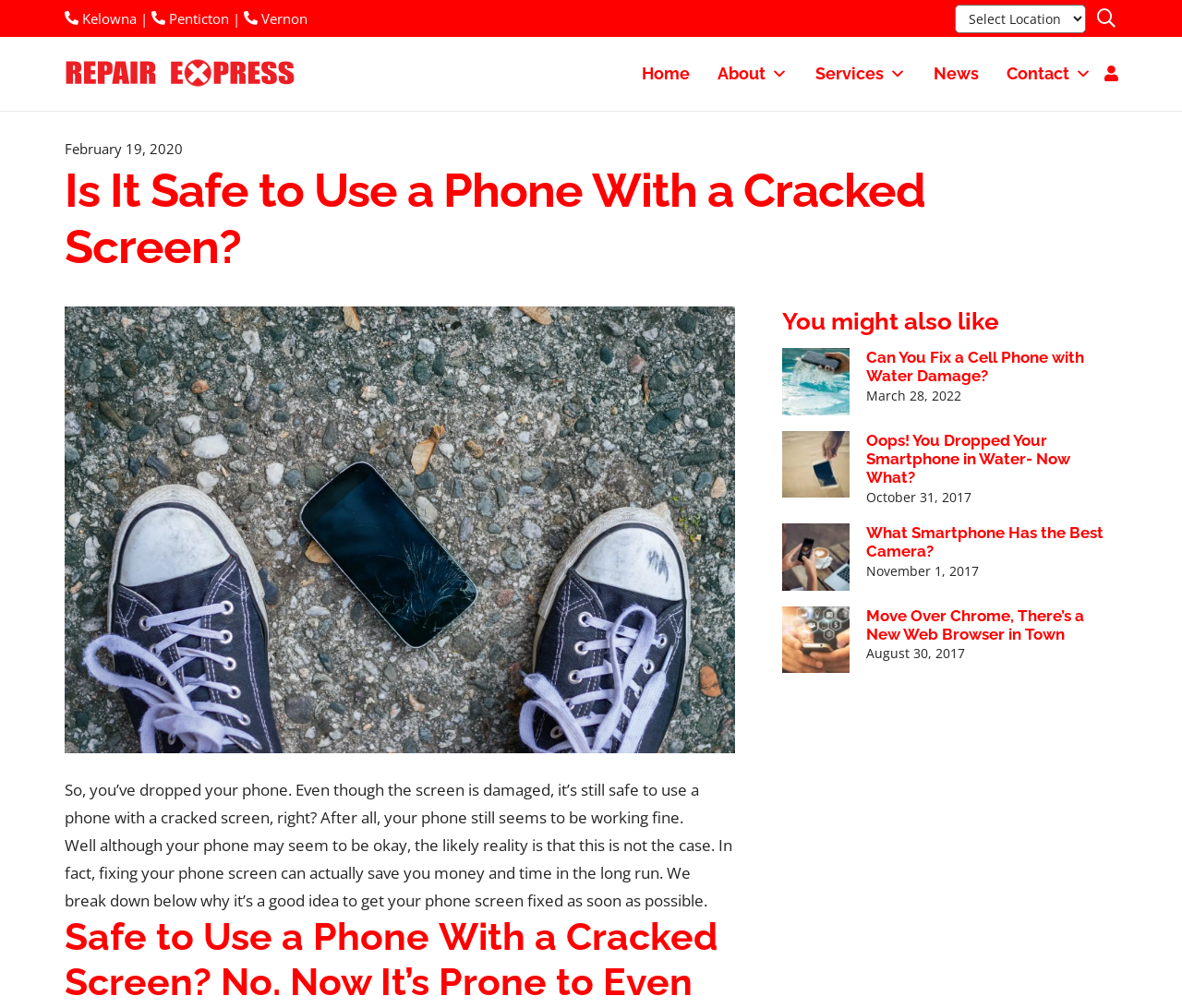What is the topic of the main article?
Using the information from the image, provide a comprehensive answer to the question.

The main article's heading is 'Is It Safe to Use a Phone with a Cracked Screen?' and the content discusses the safety of using a phone with a cracked screen, so the topic of the main article is about phones with cracked screens.